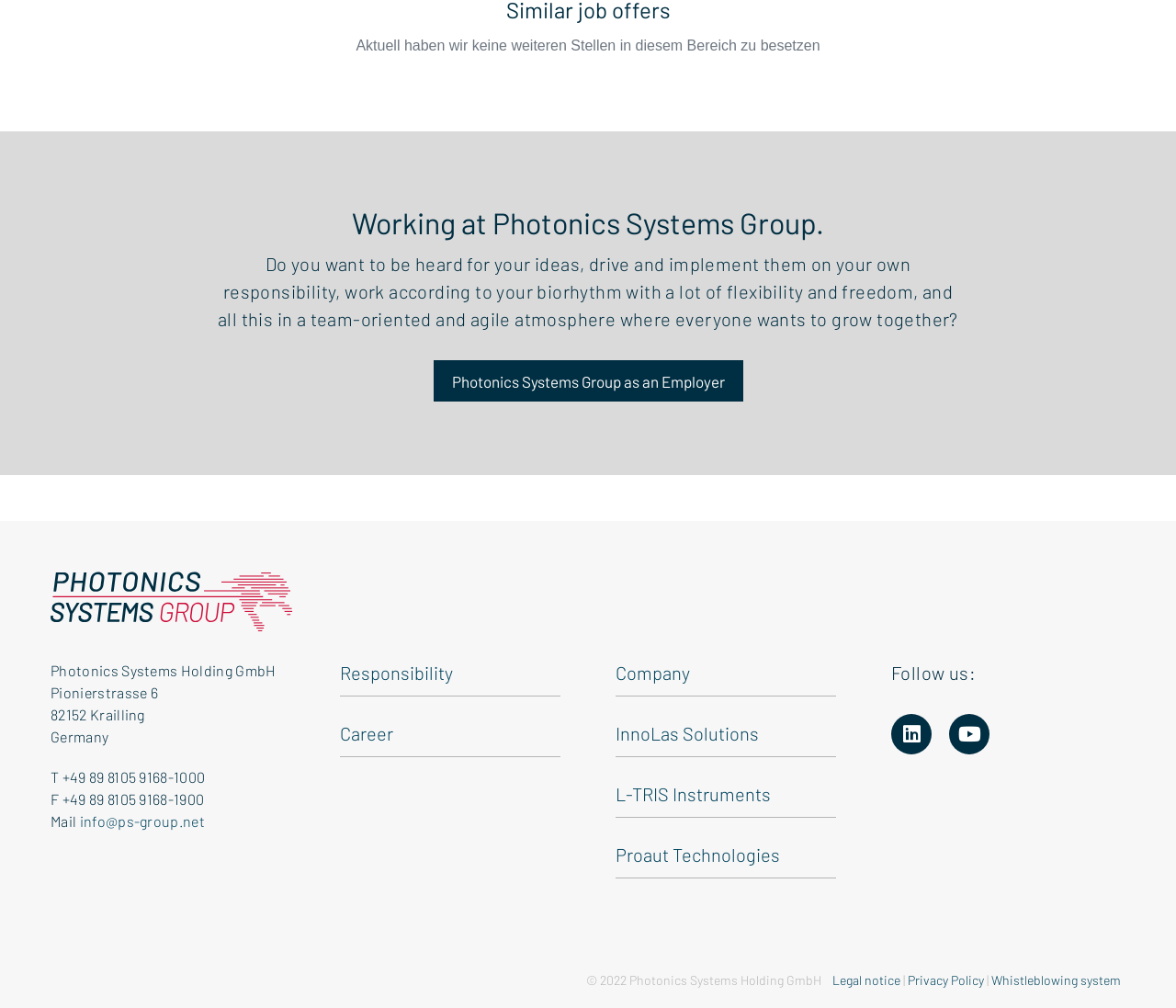Identify the bounding box coordinates for the UI element described as follows: "Youtube". Ensure the coordinates are four float numbers between 0 and 1, formatted as [left, top, right, bottom].

[0.807, 0.708, 0.841, 0.748]